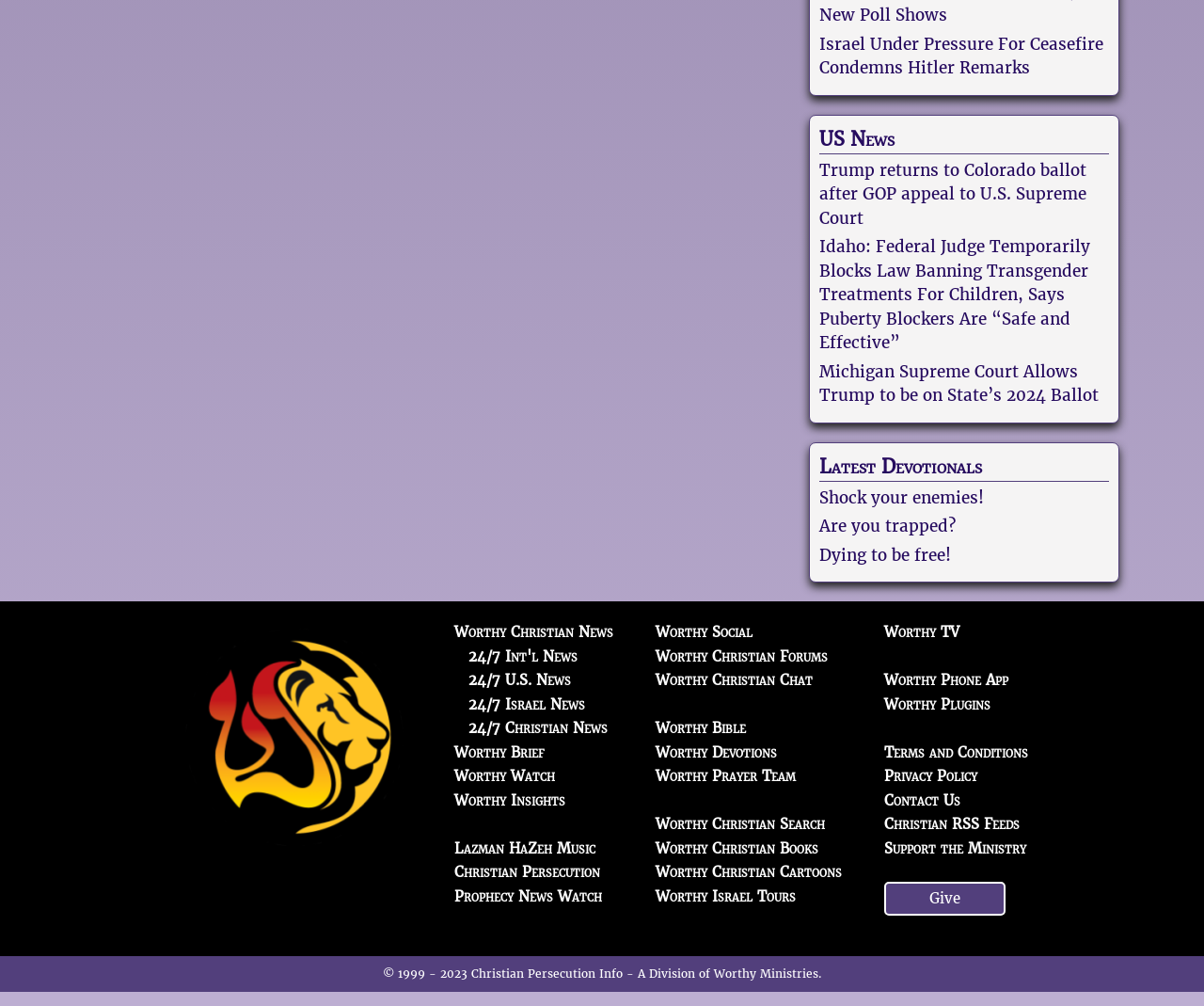Locate and provide the bounding box coordinates for the HTML element that matches this description: "24/7 U.S. News".

[0.389, 0.667, 0.474, 0.685]